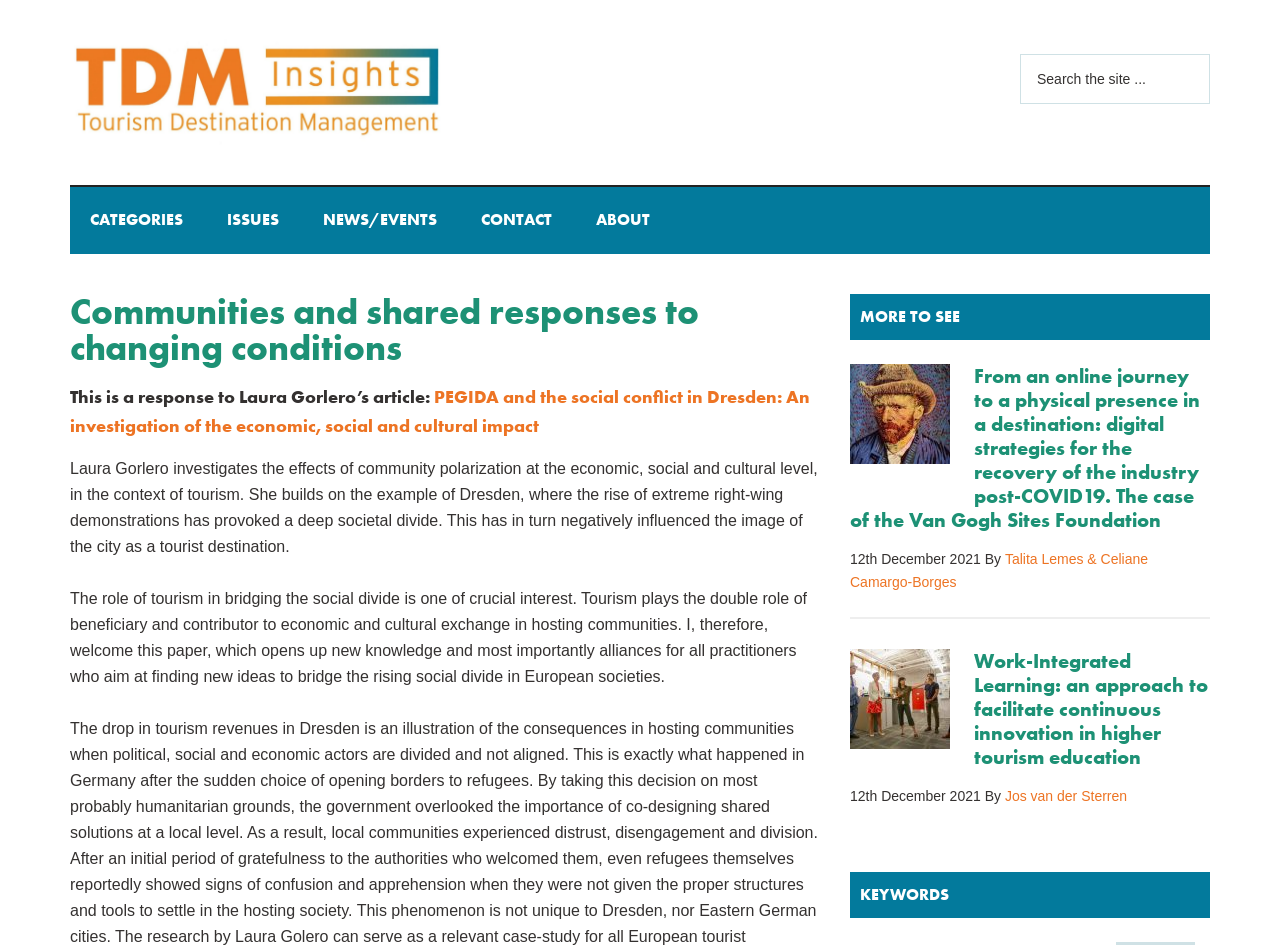From the webpage screenshot, predict the bounding box of the UI element that matches this description: "Talita Lemes & Celiane Camargo-Borges".

[0.664, 0.583, 0.897, 0.624]